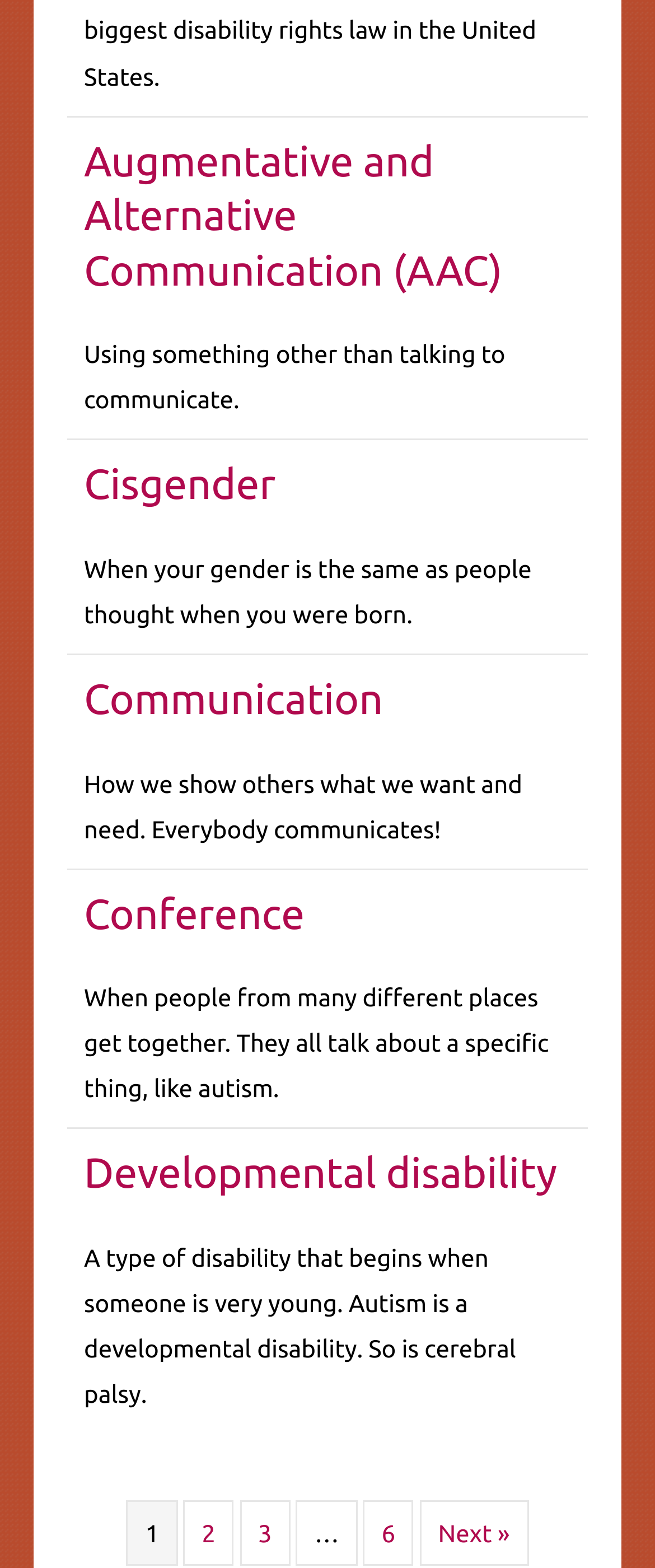Identify the bounding box coordinates of the region that needs to be clicked to carry out this instruction: "View penetration testing service". Provide these coordinates as four float numbers ranging from 0 to 1, i.e., [left, top, right, bottom].

None